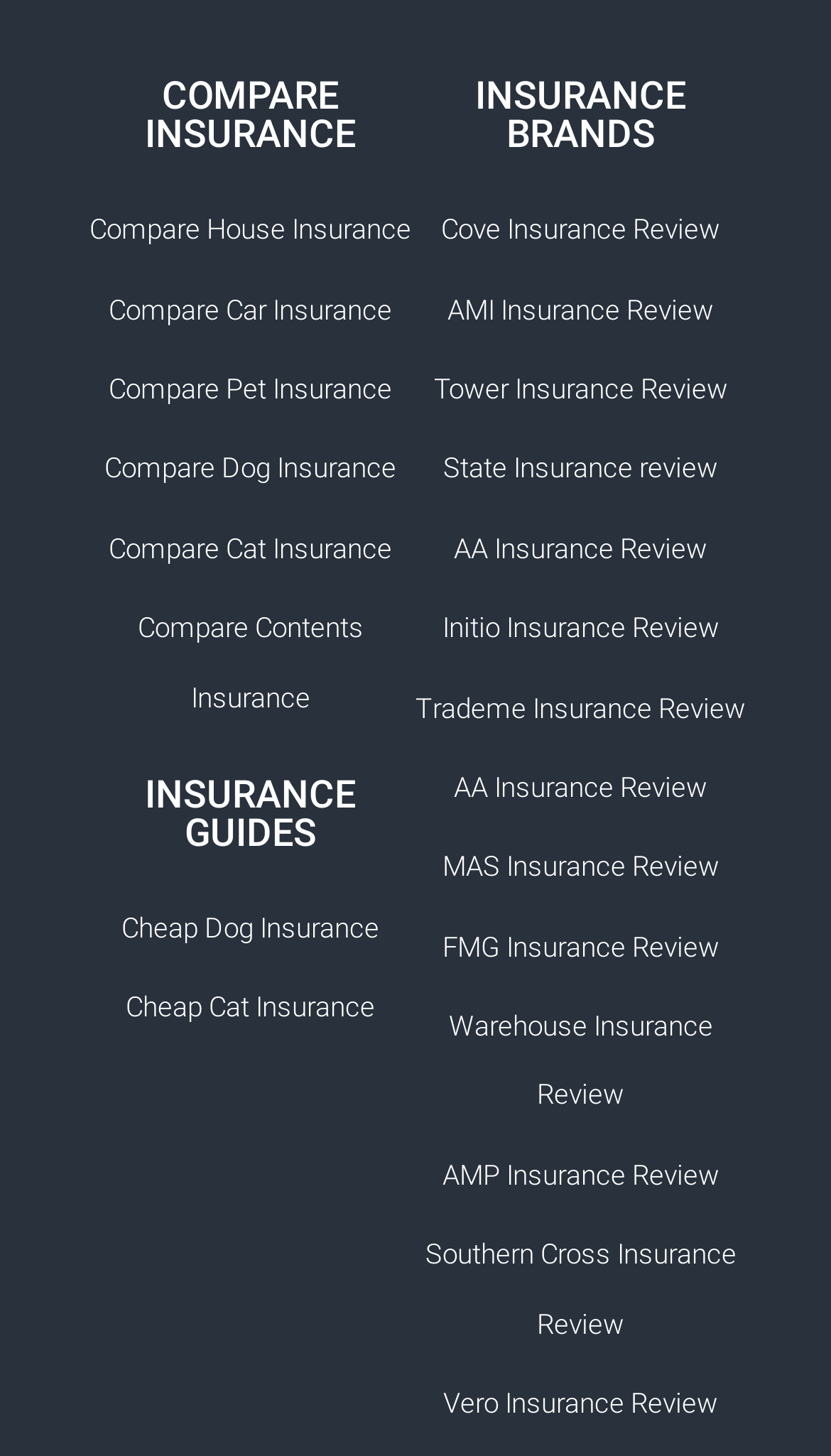Specify the bounding box coordinates of the element's area that should be clicked to execute the given instruction: "Read Cove Insurance Review". The coordinates should be four float numbers between 0 and 1, i.e., [left, top, right, bottom].

[0.5, 0.135, 0.897, 0.182]